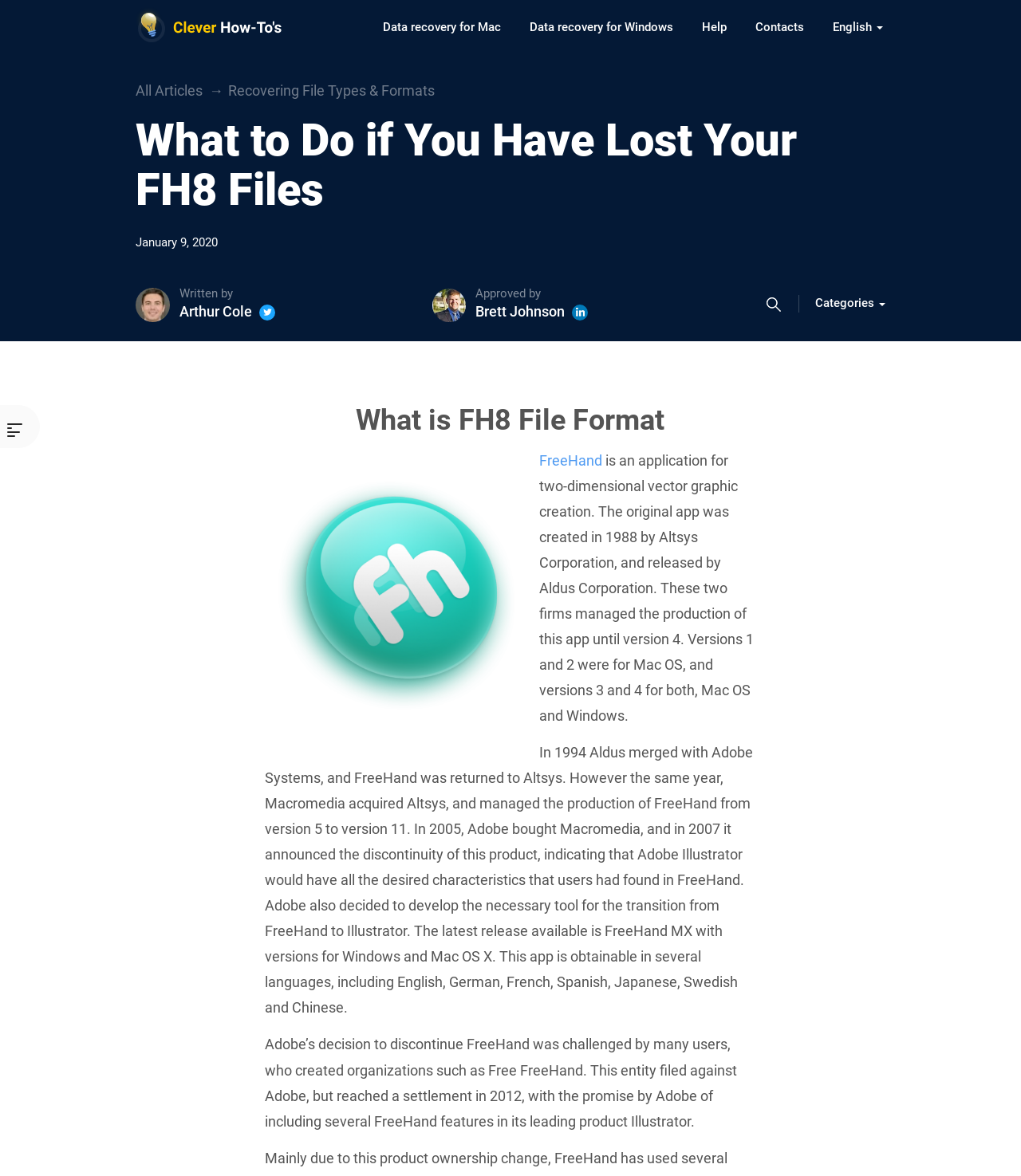Pinpoint the bounding box coordinates of the element to be clicked to execute the instruction: "Read about What is FH8 File Format".

[0.259, 0.345, 0.741, 0.371]